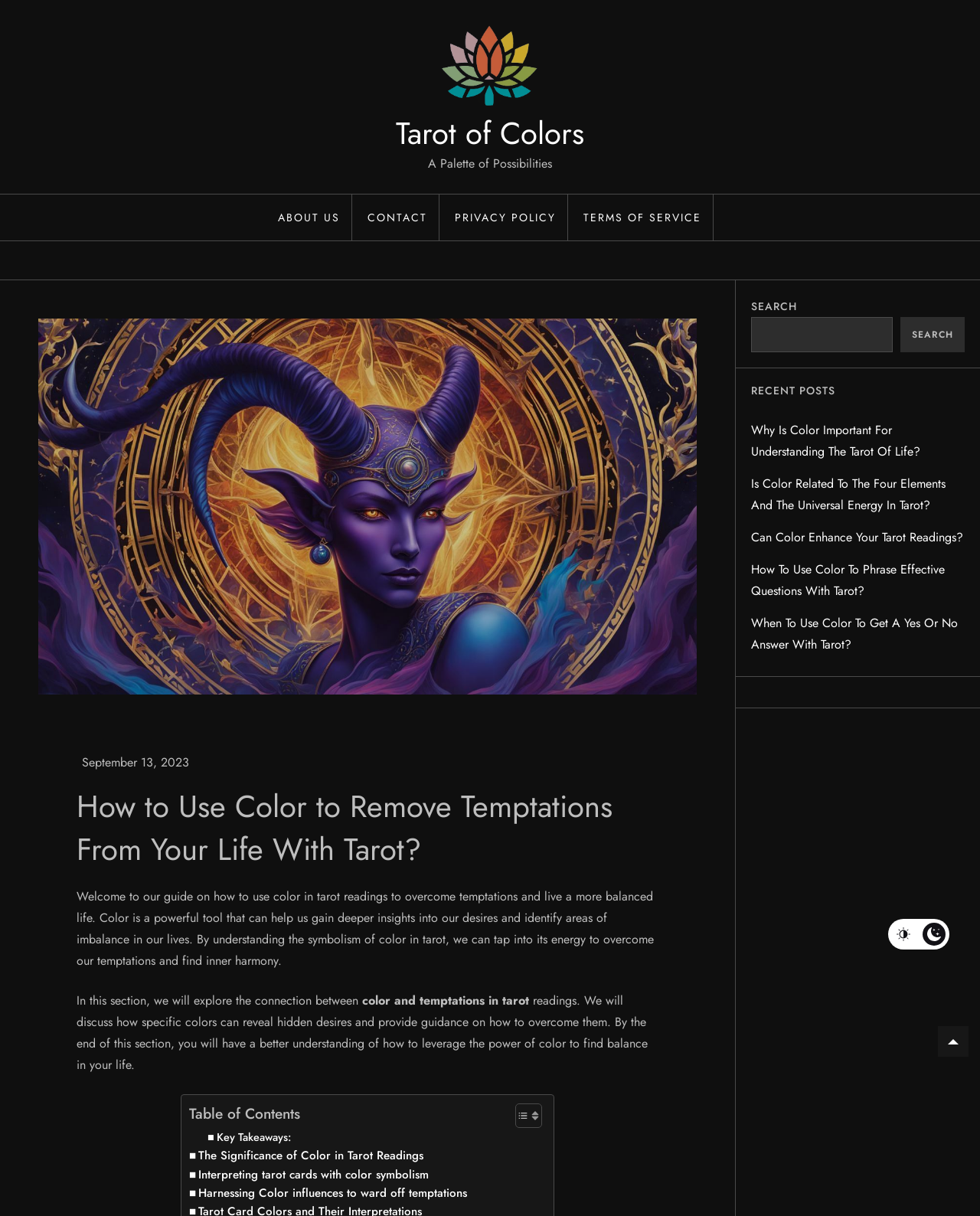What is the purpose of the search bar?
Examine the screenshot and reply with a single word or phrase.

To search the website